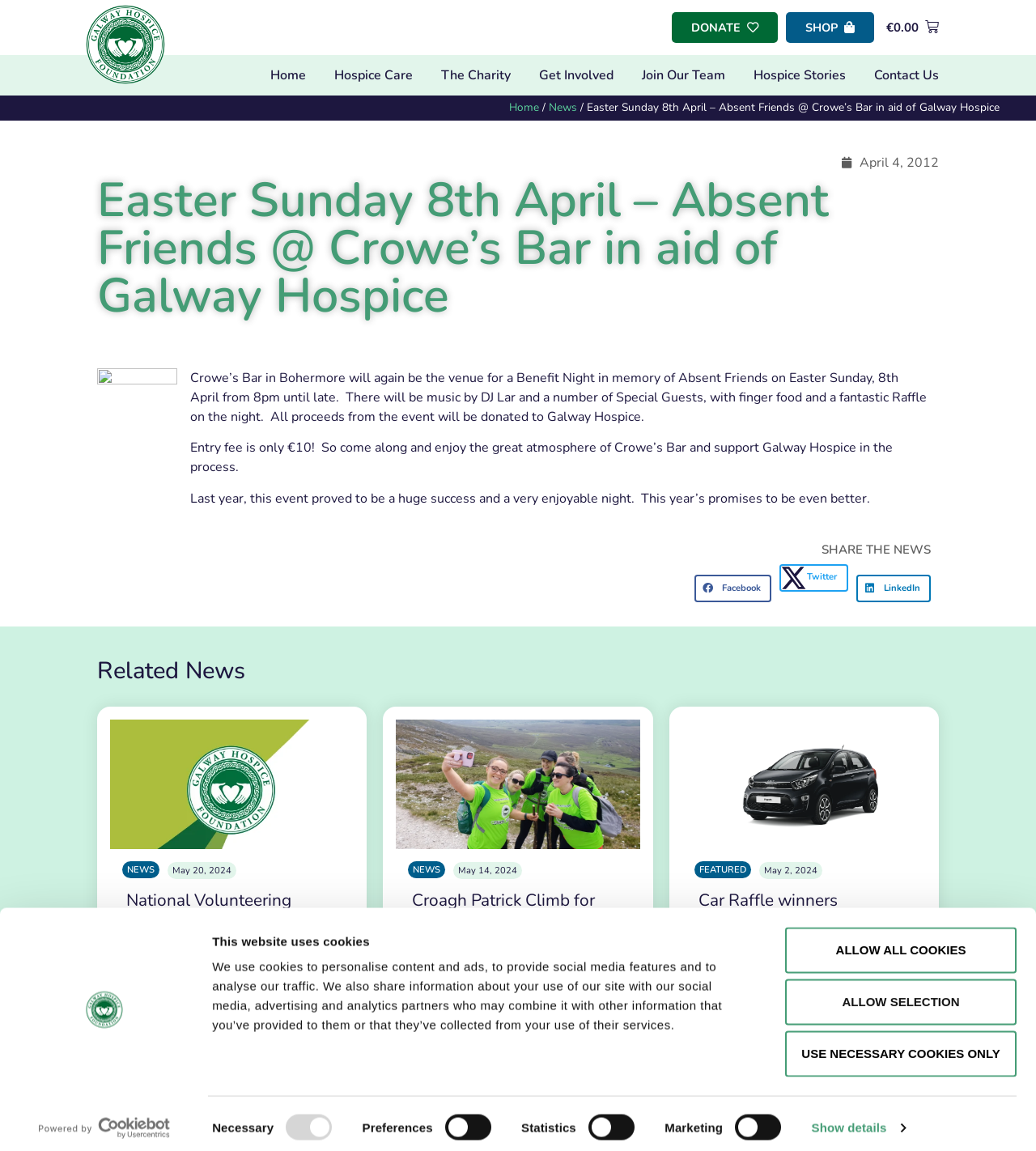Use a single word or phrase to answer the question:
What is the event on Easter Sunday?

Benefit Night